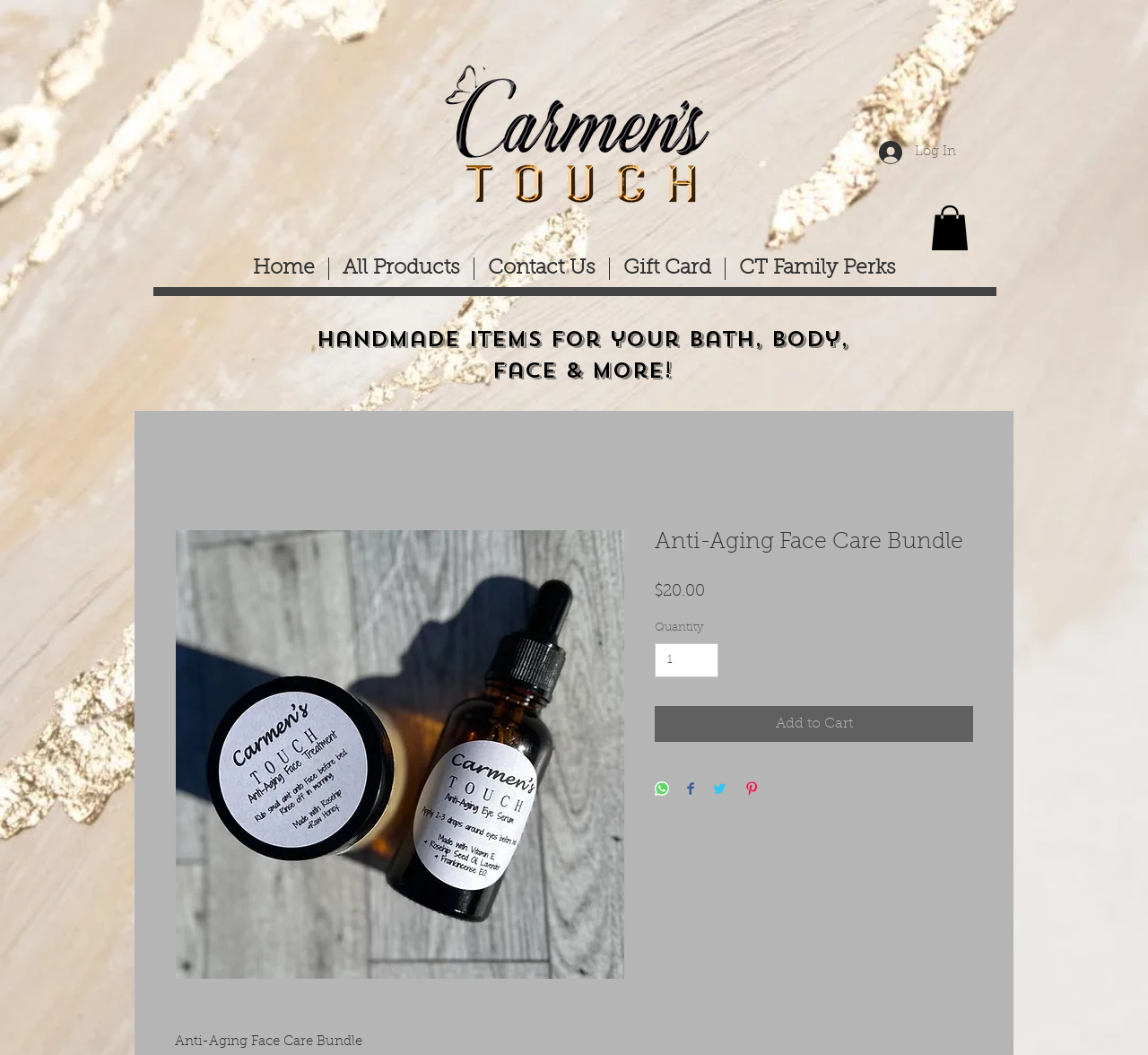What is the minimum quantity of the product that can be added to the cart?
Using the visual information, answer the question in a single word or phrase.

1